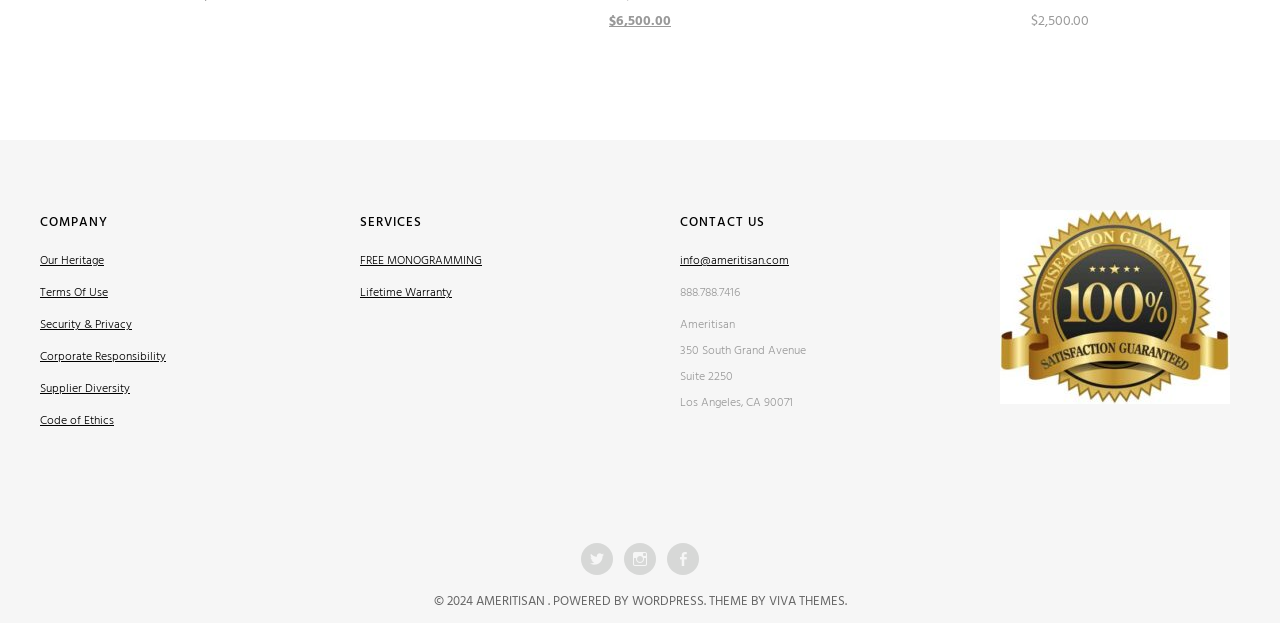Given the element description, predict the bounding box coordinates in the format (top-left x, top-left y, bottom-right x, bottom-right y). Make sure all values are between 0 and 1. Here is the element description: FREE MONOGRAMMING

[0.281, 0.403, 0.377, 0.436]